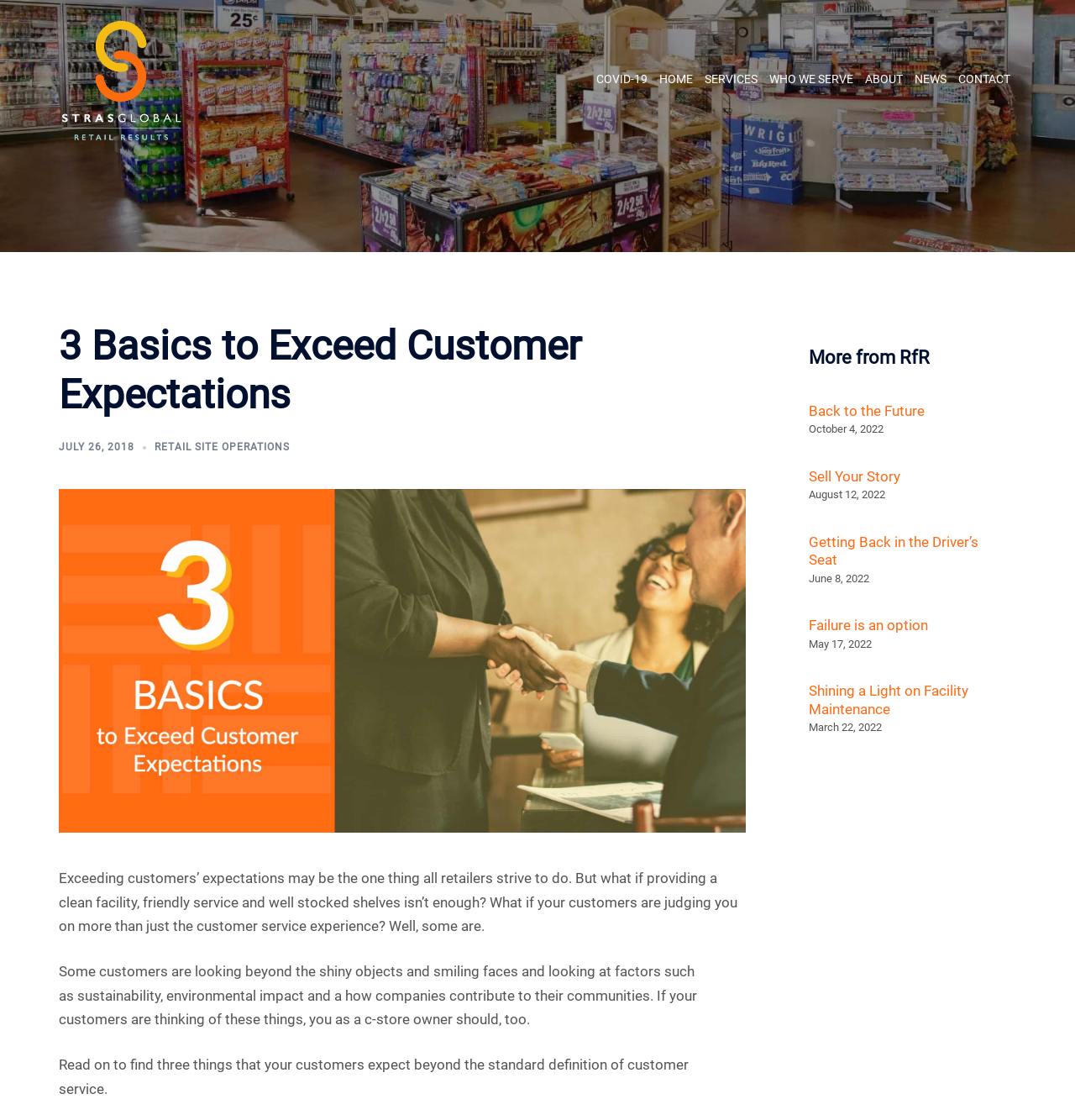Identify and provide the bounding box for the element described by: "title="StrasGlobal"".

[0.055, 0.063, 0.172, 0.078]